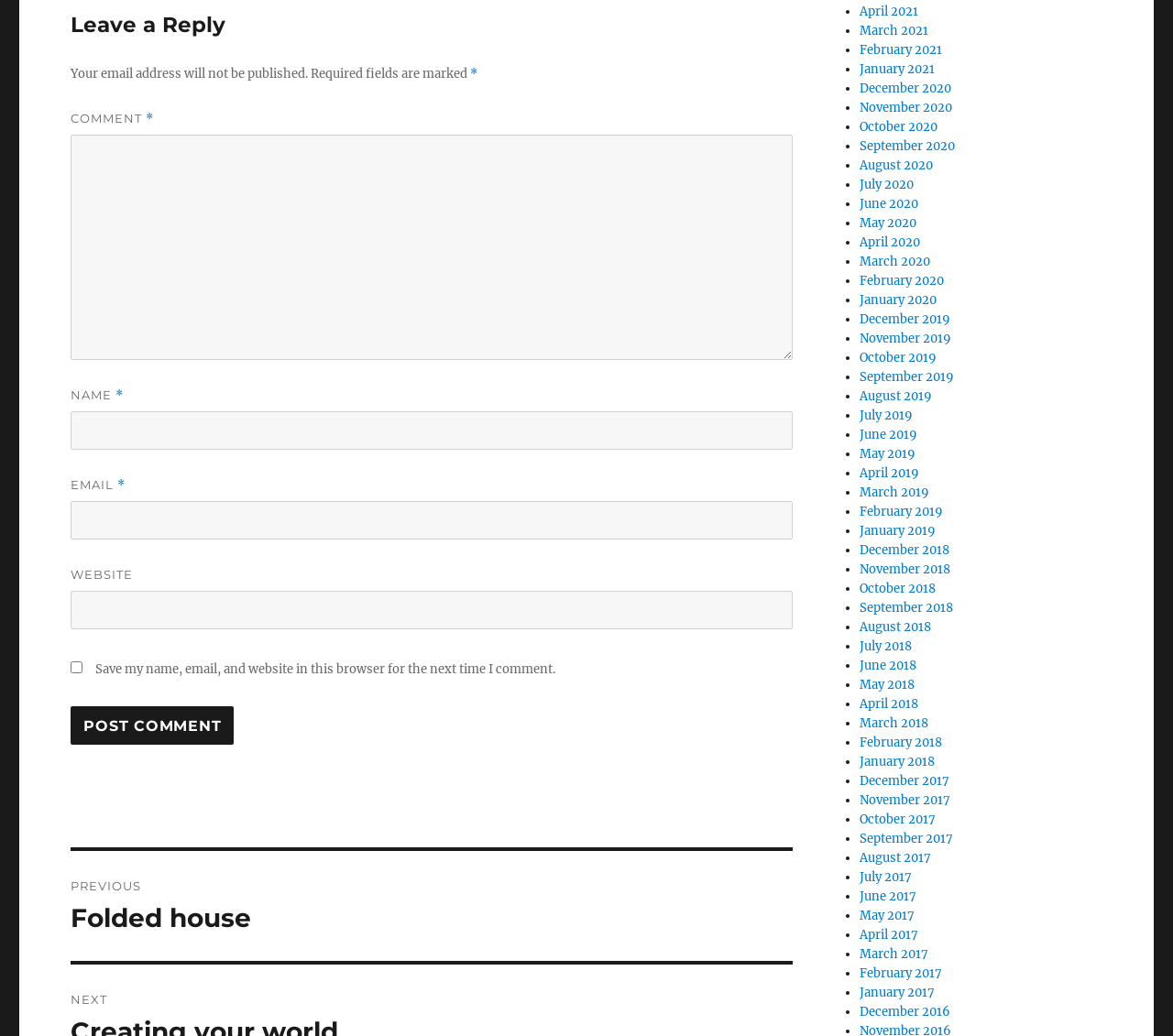Can you find the bounding box coordinates of the area I should click to execute the following instruction: "Type your name"?

[0.06, 0.397, 0.676, 0.434]